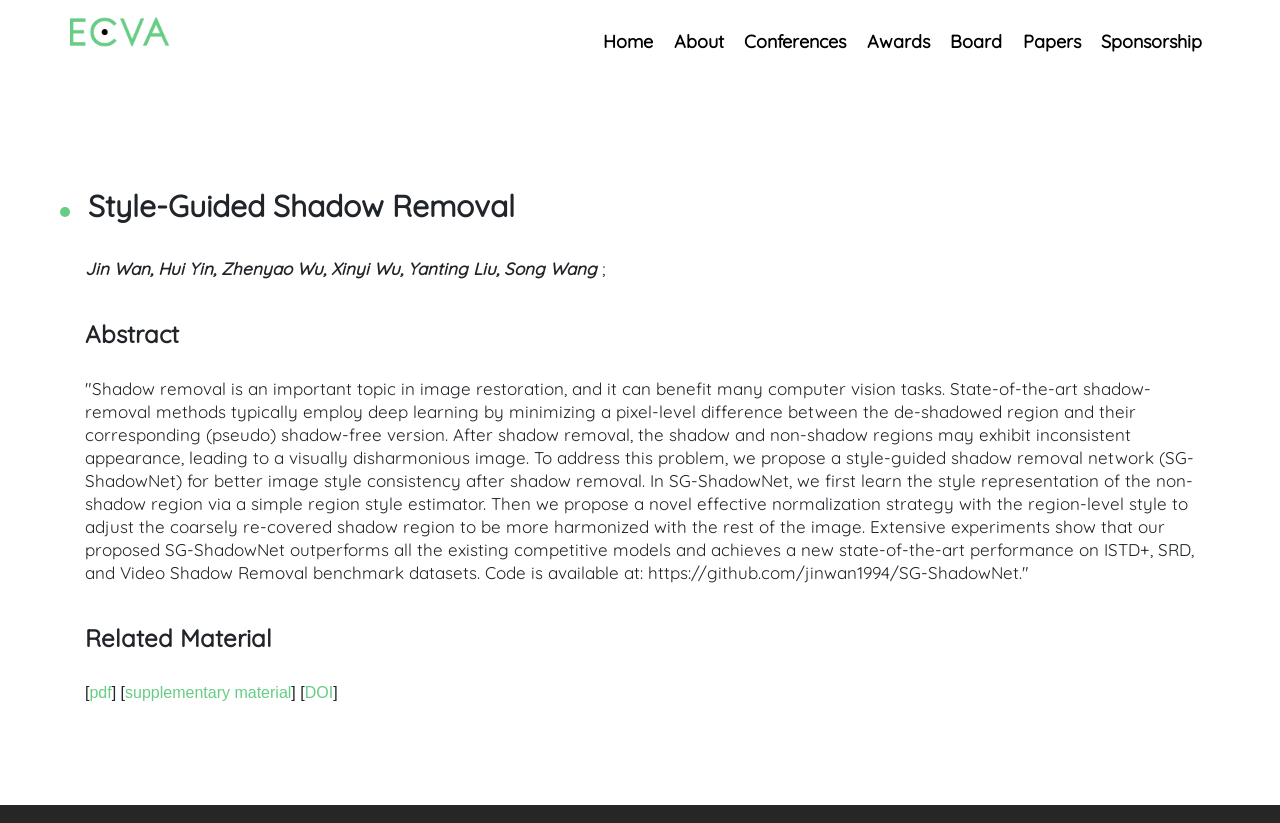Identify and provide the bounding box for the element described by: "Awards".

[0.671, 0.029, 0.733, 0.073]